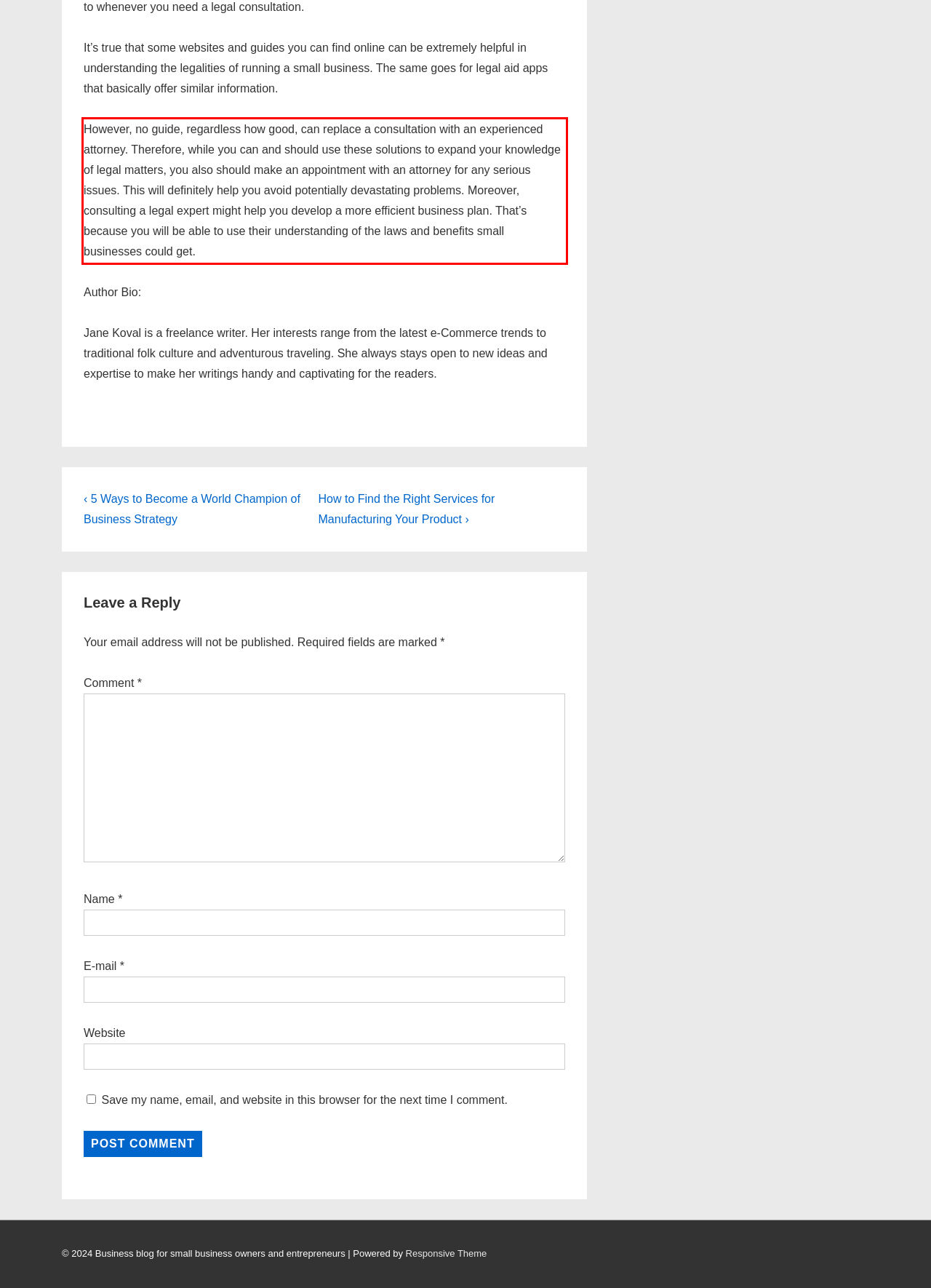Please look at the screenshot provided and find the red bounding box. Extract the text content contained within this bounding box.

However, no guide, regardless how good, can replace a consultation with an experienced attorney. Therefore, while you can and should use these solutions to expand your knowledge of legal matters, you also should make an appointment with an attorney for any serious issues. This will definitely help you avoid potentially devastating problems. Moreover, consulting a legal expert might help you develop a more efficient business plan. That’s because you will be able to use their understanding of the laws and benefits small businesses could get.